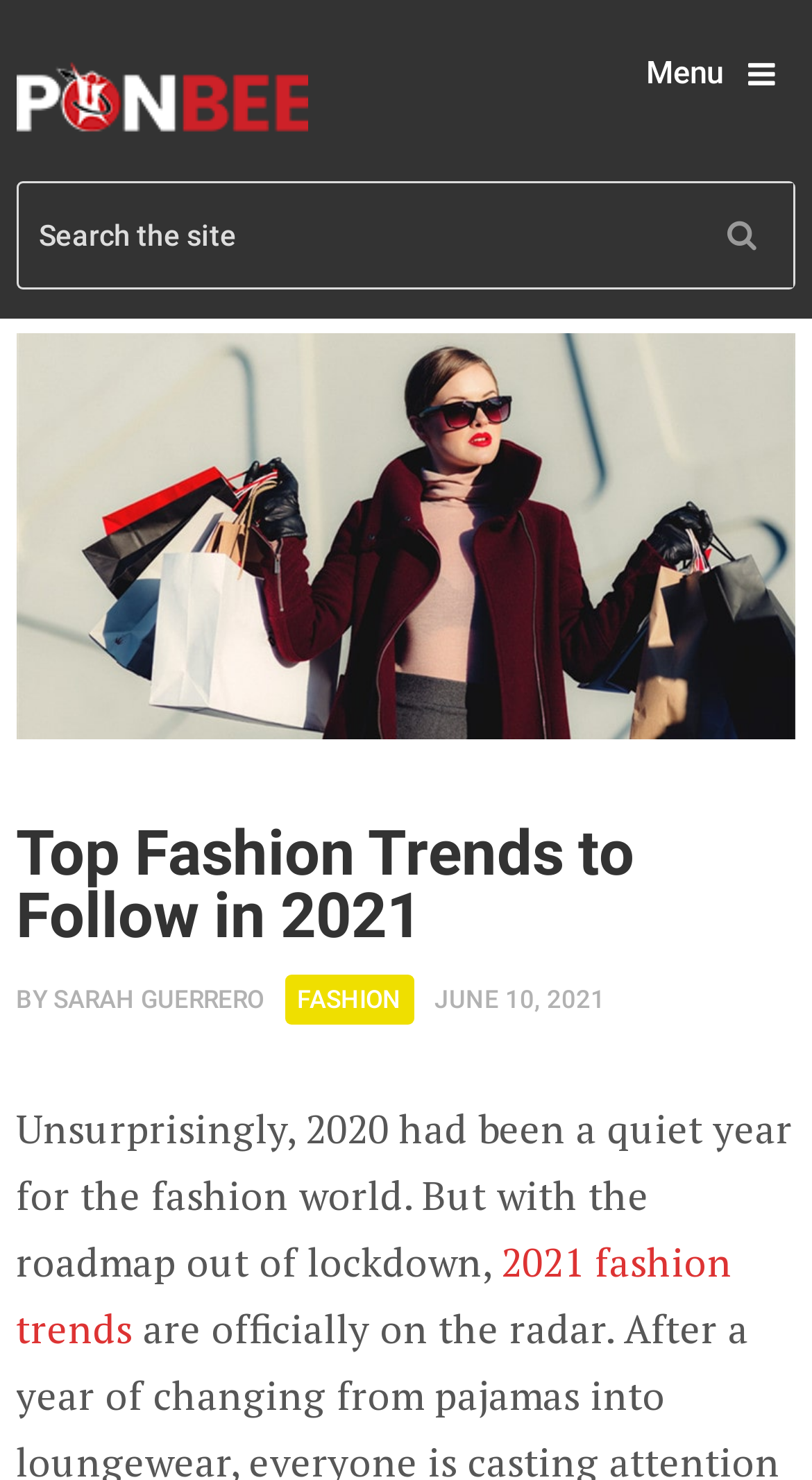What is the topic of the article?
Answer the question with a detailed explanation, including all necessary information.

The topic of the article is fashion trends, which is evident from the header element that reads 'Top Fashion Trends to Follow in 2021' and the text that follows, which discusses the fashion world and 2021 fashion trends.